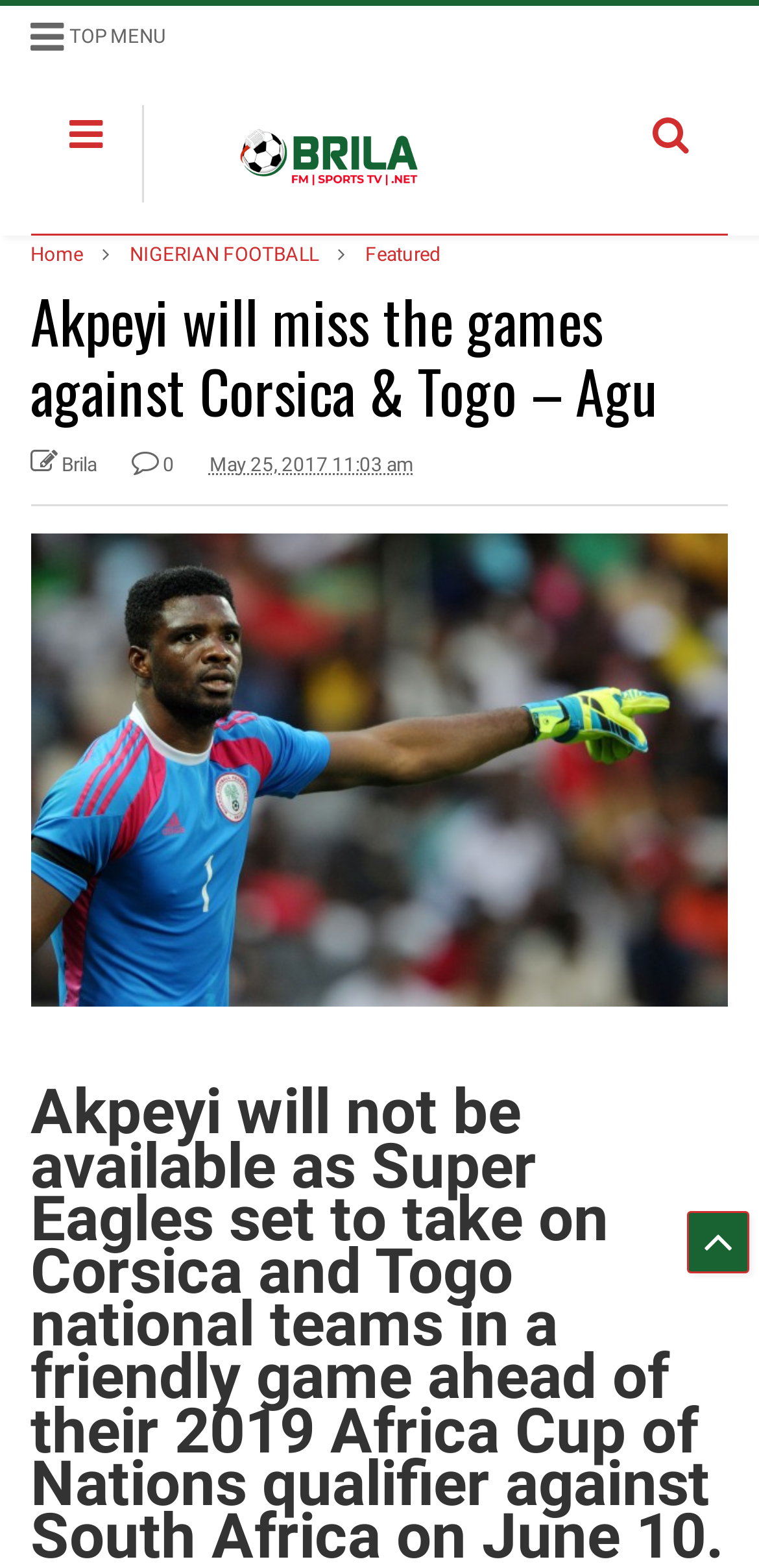Give the bounding box coordinates for the element described by: "NIGERIAN FOOTBALL".

[0.171, 0.155, 0.419, 0.169]